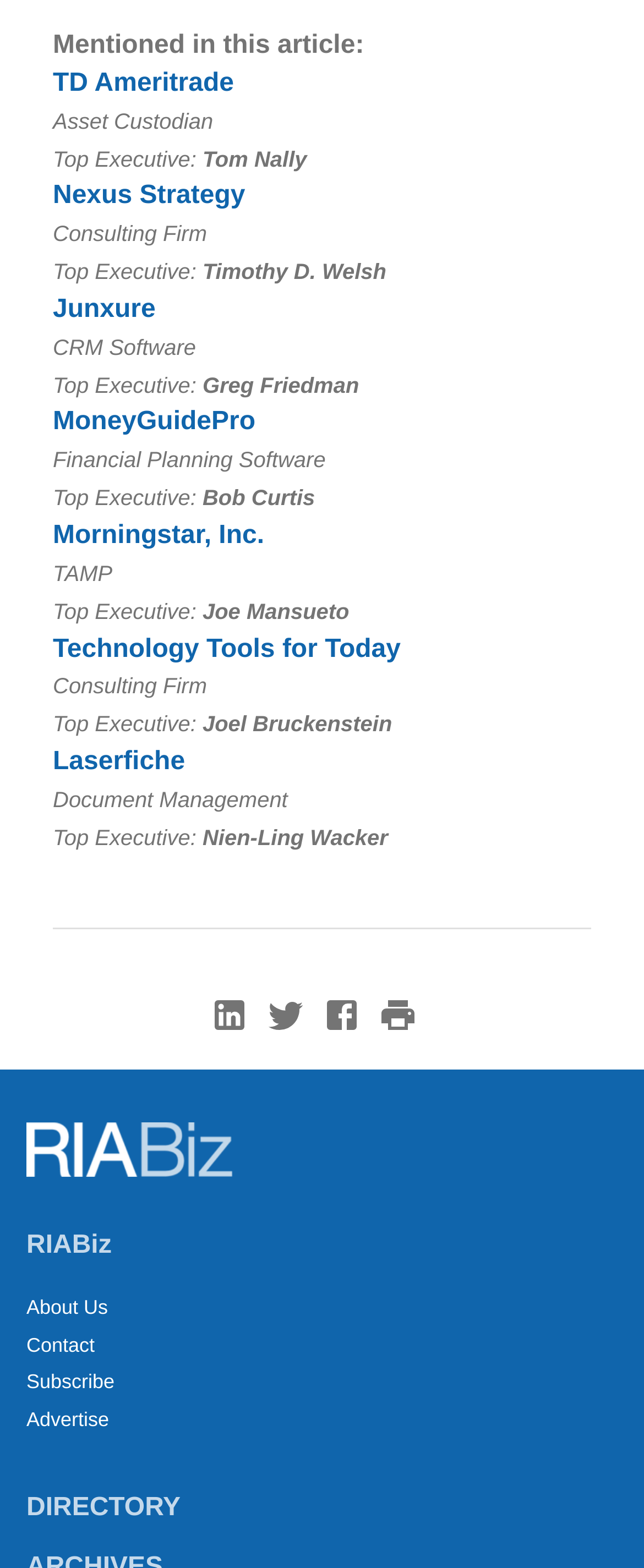Find the bounding box of the element with the following description: "aria-label="linkedin"". The coordinates must be four float numbers between 0 and 1, formatted as [left, top, right, bottom].

[0.326, 0.257, 0.413, 0.288]